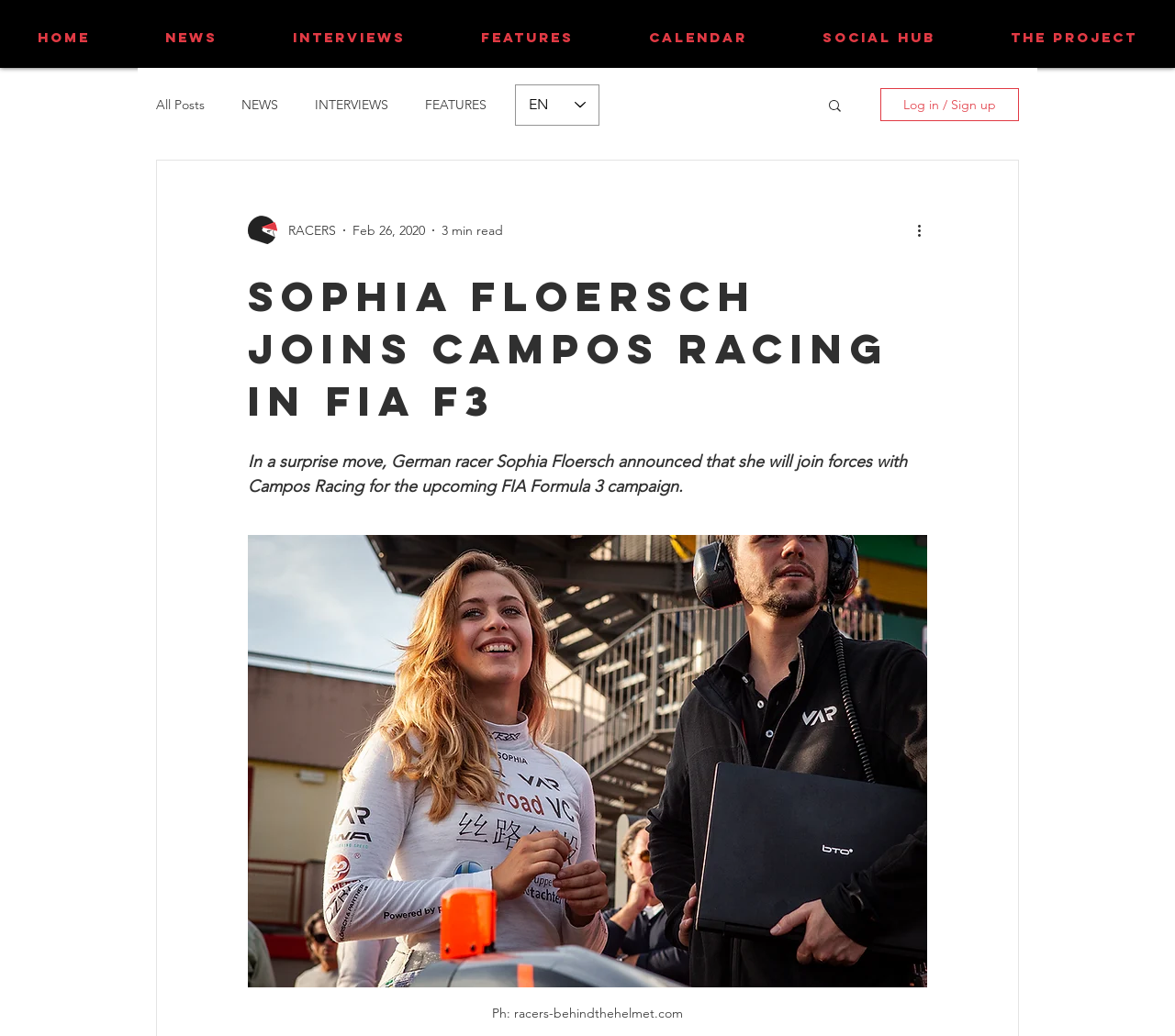Please specify the bounding box coordinates of the region to click in order to perform the following instruction: "read more about Sophia Floersch".

[0.778, 0.212, 0.797, 0.233]